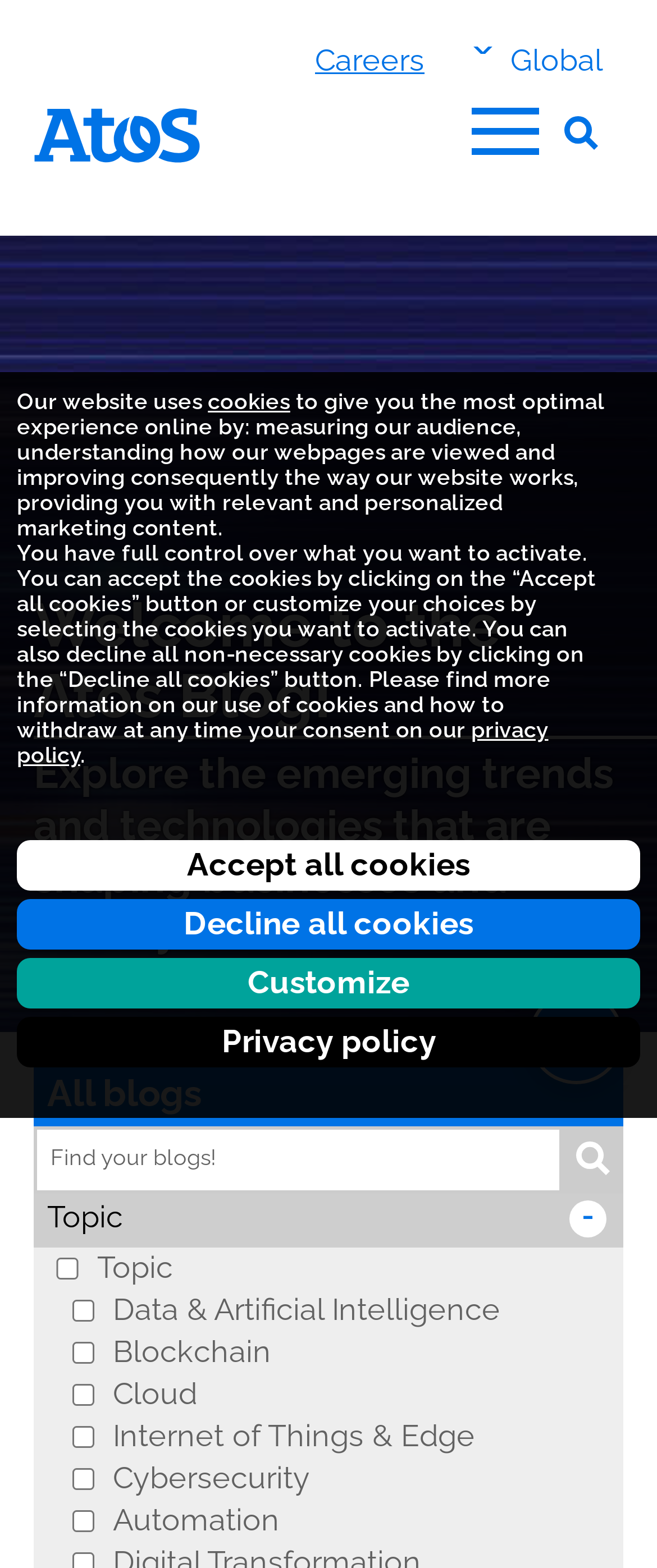How many checkboxes are there for filtering blogs?
Based on the screenshot, respond with a single word or phrase.

6